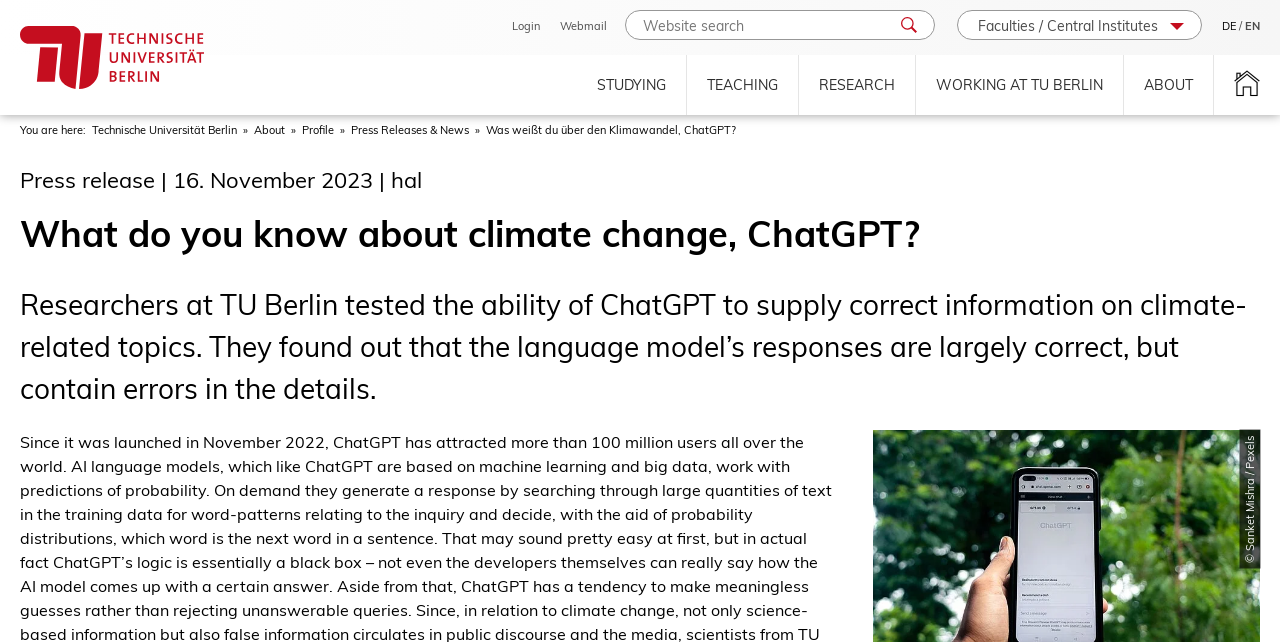Please find the main title text of this webpage.

What do you know about climate change, ChatGPT?